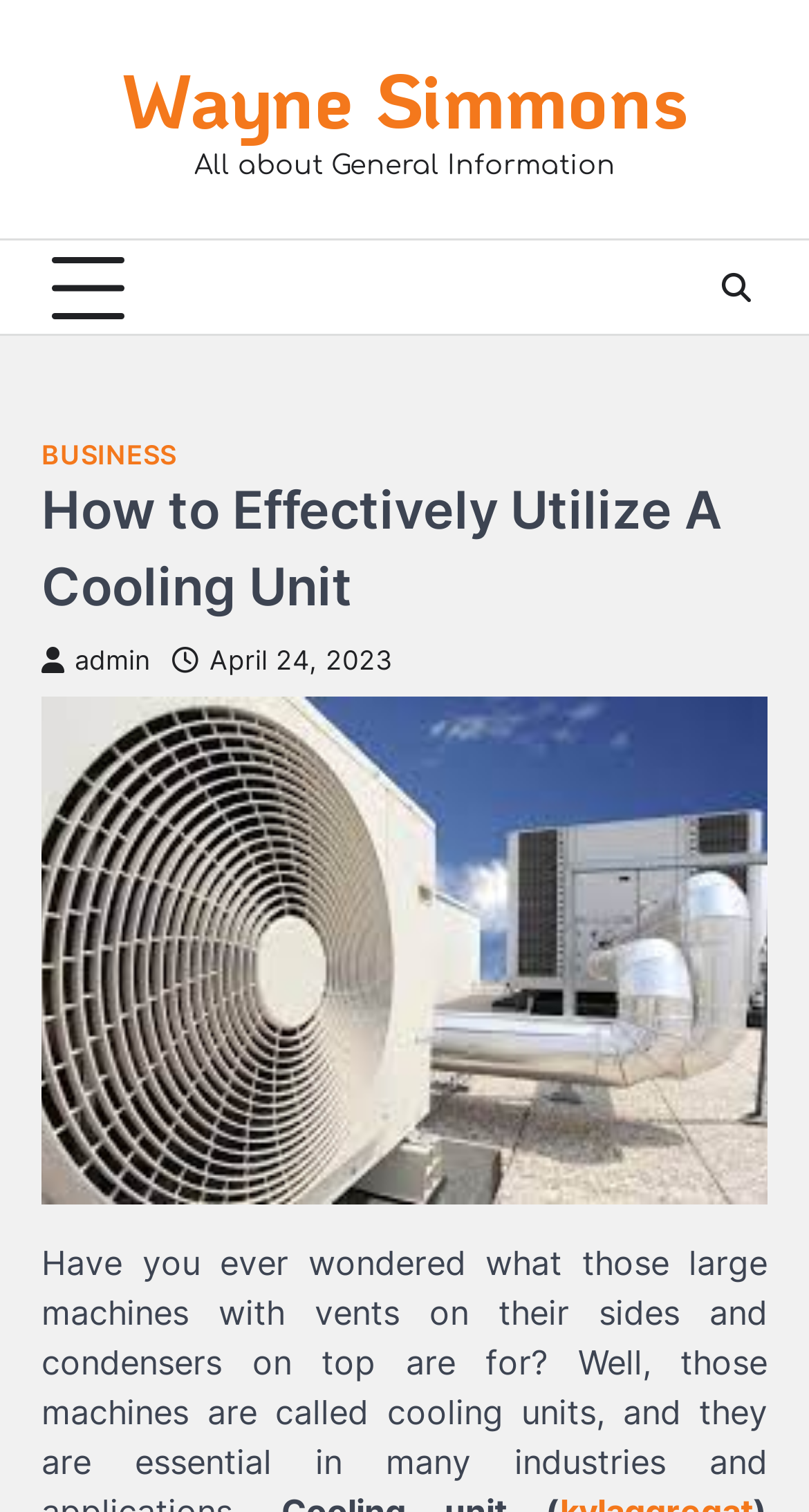Provide the bounding box coordinates for the specified HTML element described in this description: "Interview Questions". The coordinates should be four float numbers ranging from 0 to 1, in the format [left, top, right, bottom].

None